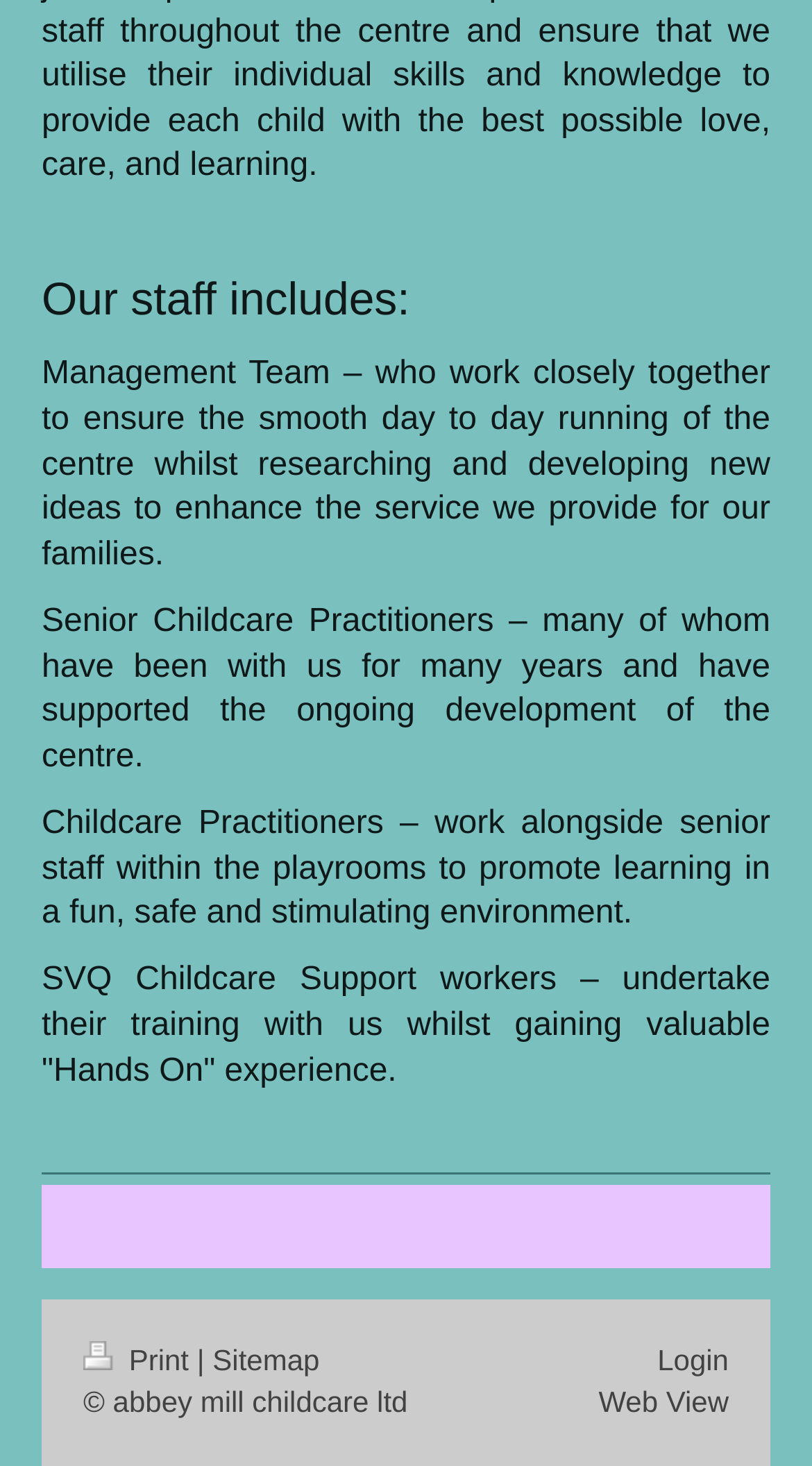What is the purpose of SVQ Childcare Support workers?
Using the information from the image, answer the question thoroughly.

According to the webpage, SVQ Childcare Support workers undertake their training with the centre while gaining valuable 'Hands On' experience, indicating that their purpose is to gain practical experience in childcare.